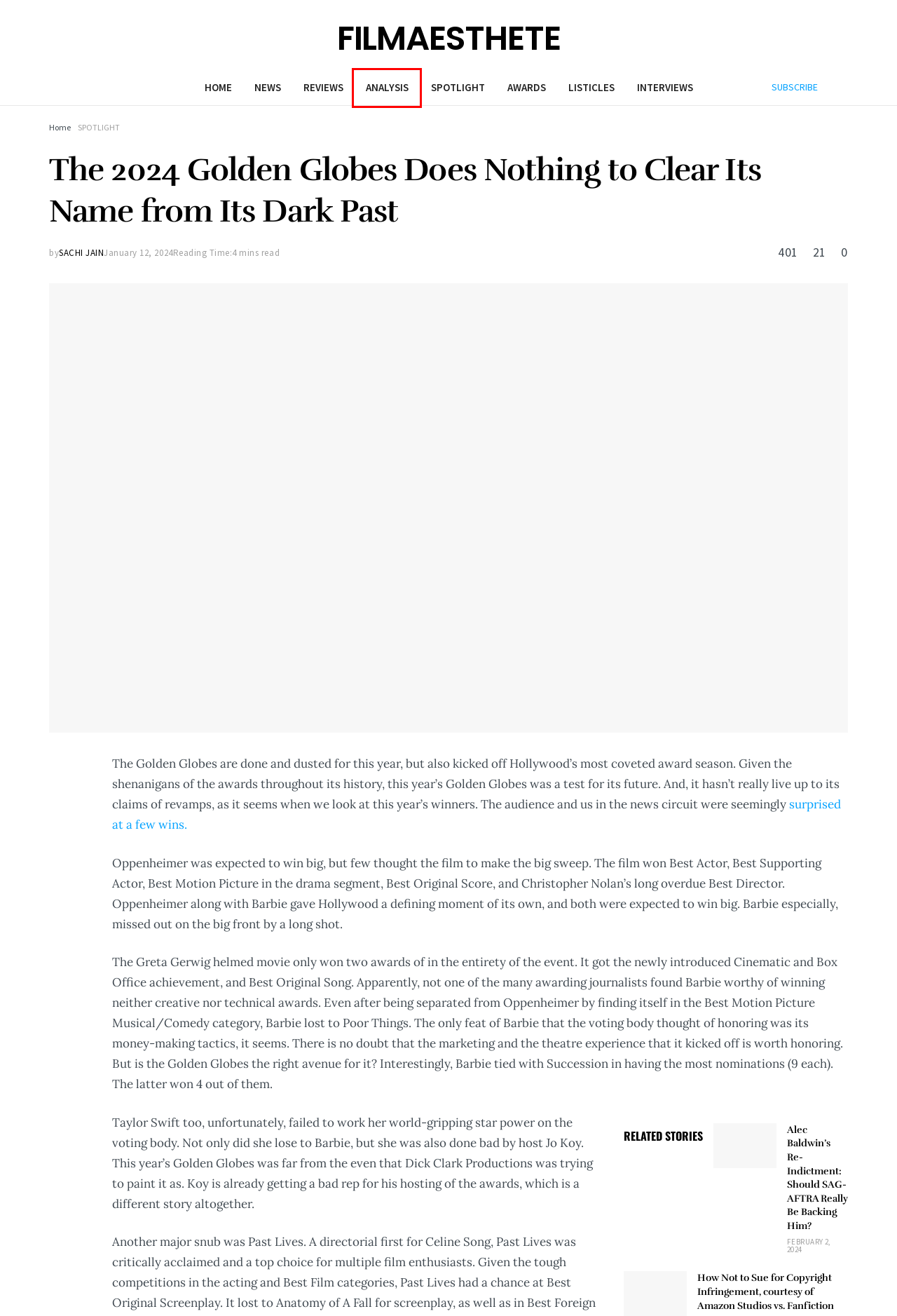Given a webpage screenshot featuring a red rectangle around a UI element, please determine the best description for the new webpage that appears after the element within the bounding box is clicked. The options are:
A. LISTICLES Archives | Film Aesthete
B. Home | Film Aesthete
C. INTERVIEWS Archives | Film Aesthete
D. SPOTLIGHT Archives | Film Aesthete
E. How Not to Sue for Copyright Infringement, courtesy of Amazon Studios vs. Fanfiction | Film Aesthete
F. 2024 Golden Globes Snubs And Surprises: 'Barbie,' Taylor Swift
G. Sachi Jain, Author at Film Aesthete
H. ANALYSIS Archives | Film Aesthete

H